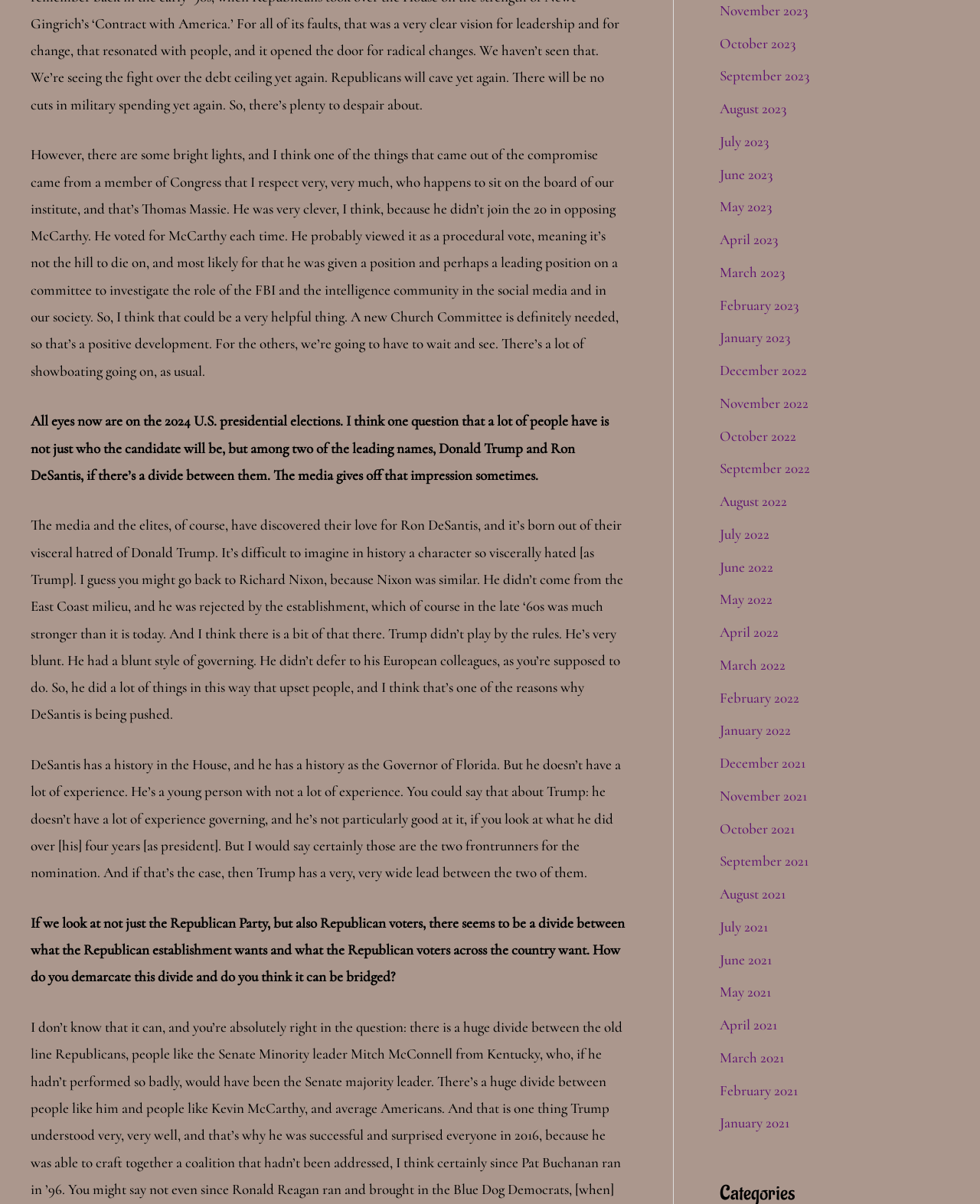What is the purpose of the links at the bottom of the page?
Provide a well-explained and detailed answer to the question.

The purpose of the links at the bottom of the page is to provide an archive of past articles or content, as they are organized by month and year, allowing users to access older content.